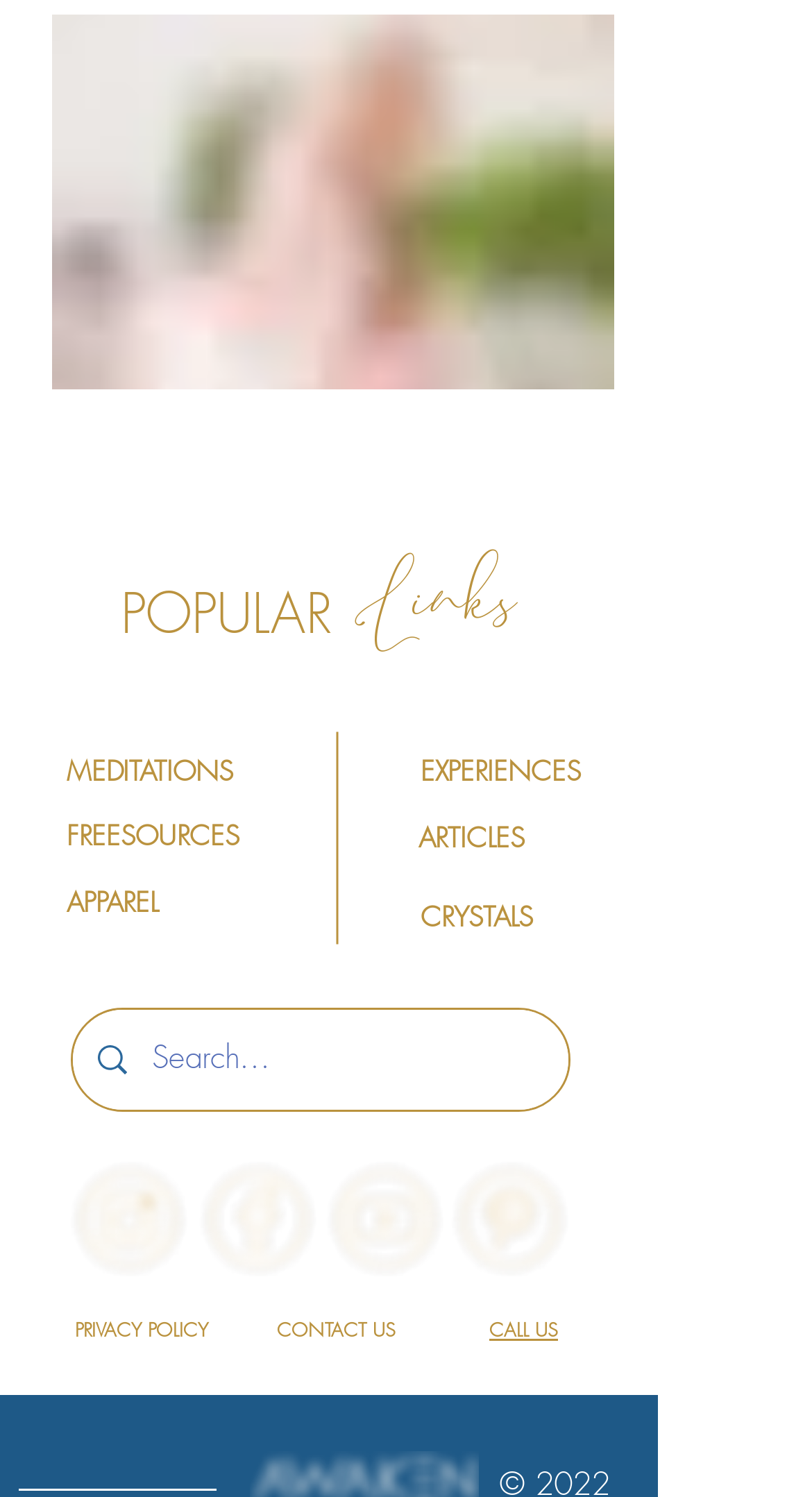Determine the bounding box coordinates of the section I need to click to execute the following instruction: "Go to CONTACT US page". Provide the coordinates as four float numbers between 0 and 1, i.e., [left, top, right, bottom].

[0.341, 0.883, 0.487, 0.899]